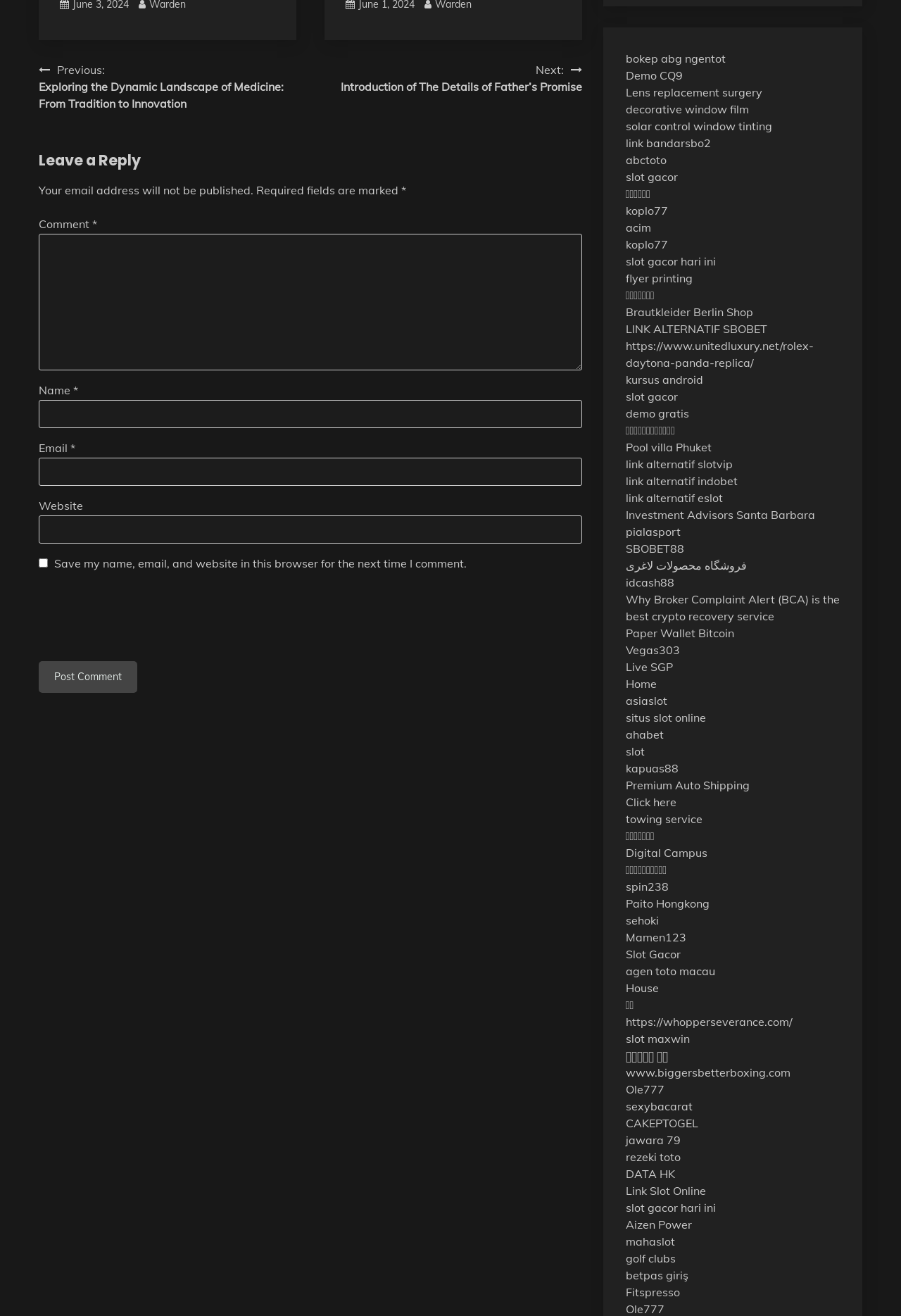Specify the bounding box coordinates for the region that must be clicked to perform the given instruction: "Leave a reply".

[0.043, 0.113, 0.646, 0.13]